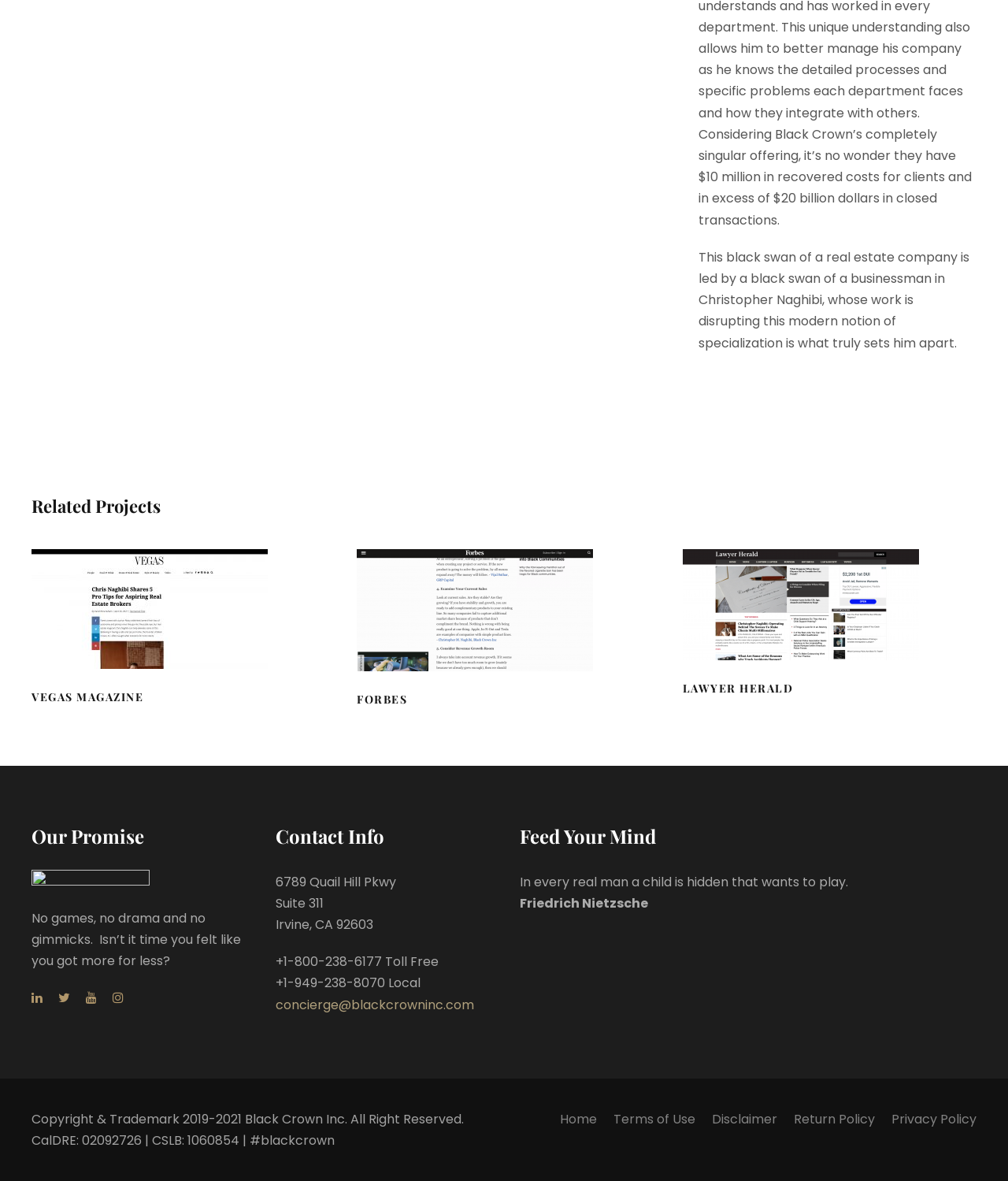Who is the leader of the real estate company?
Using the image as a reference, answer the question in detail.

The answer can be found in the StaticText element with the text 'This black swan of a real estate company is led by a black swan of a businessman in Christopher Naghibi, whose work is disrupting this modern notion of specialization is what truly sets him apart.'